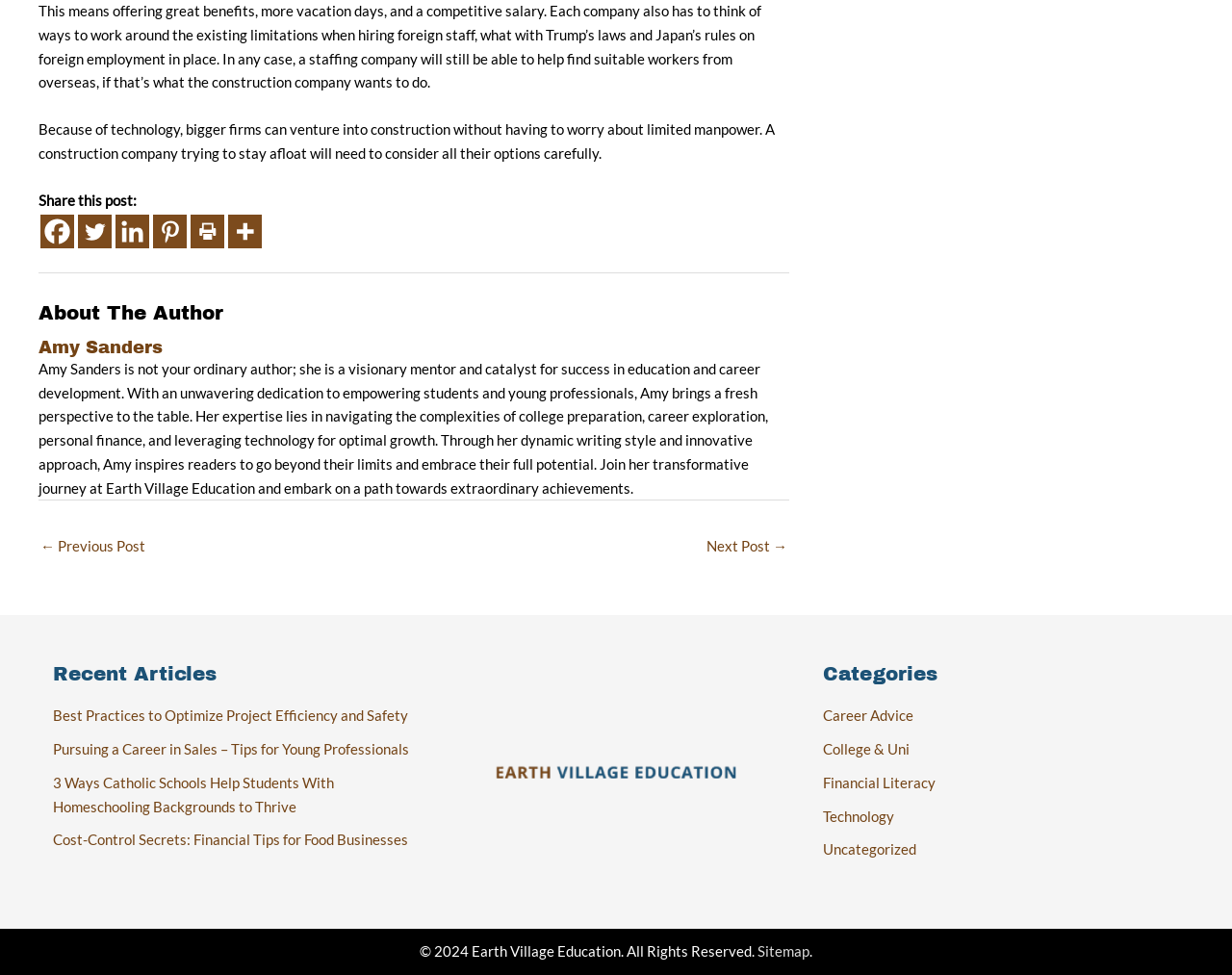Specify the bounding box coordinates for the region that must be clicked to perform the given instruction: "View recent articles".

[0.043, 0.681, 0.332, 0.702]